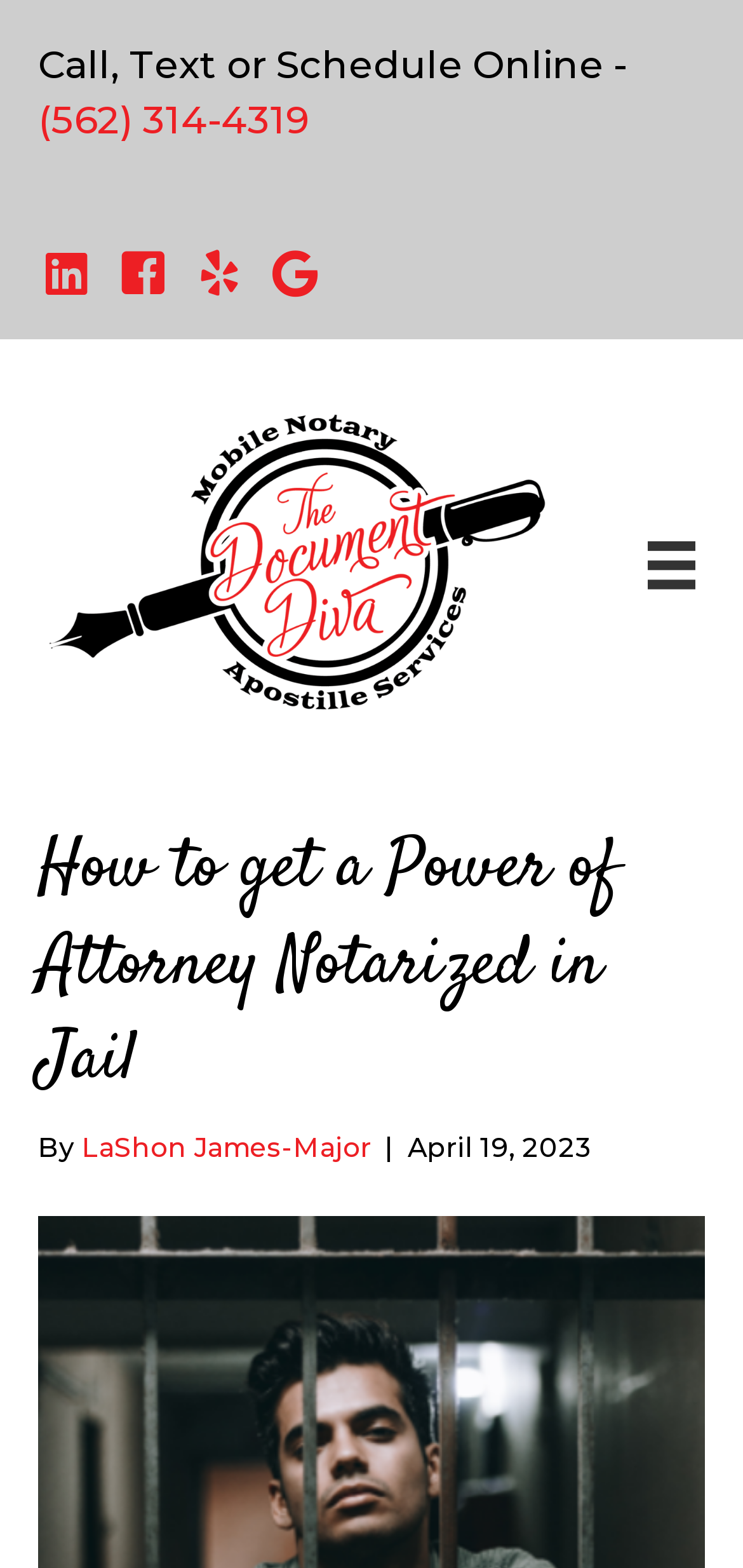Carefully examine the image and provide an in-depth answer to the question: What is the logo of the website?

I found the logo of the website by looking at the top section of the webpage, where there is an image with the text 'The Document Diva'.